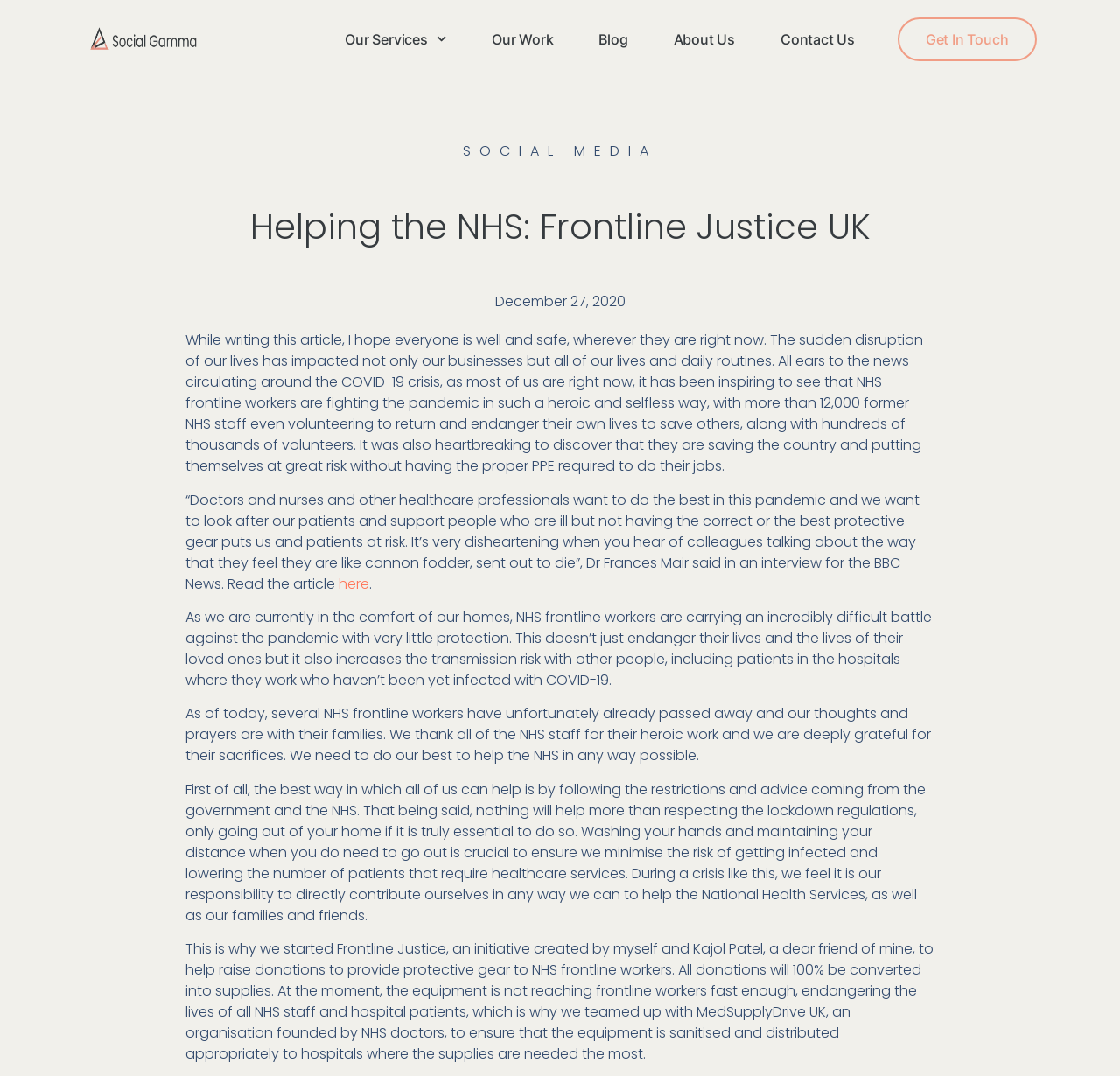What is the purpose of the donations raised by Frontline Justice?
Using the image as a reference, give an elaborate response to the question.

The text states that all donations will 100% be converted into supplies to provide protective gear to NHS frontline workers, who are currently lacking the proper PPE required to do their jobs safely.